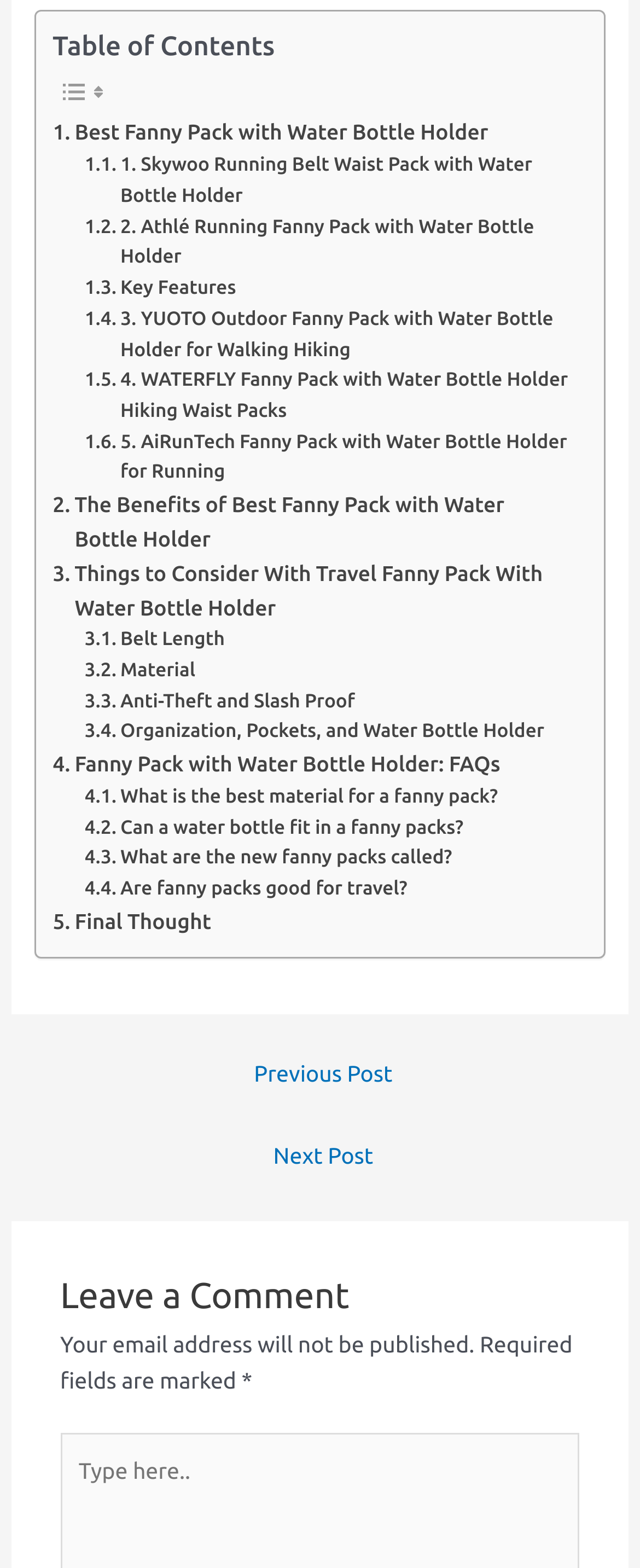What is the purpose of the 'Leave a Comment' section? Look at the image and give a one-word or short phrase answer.

To leave a comment